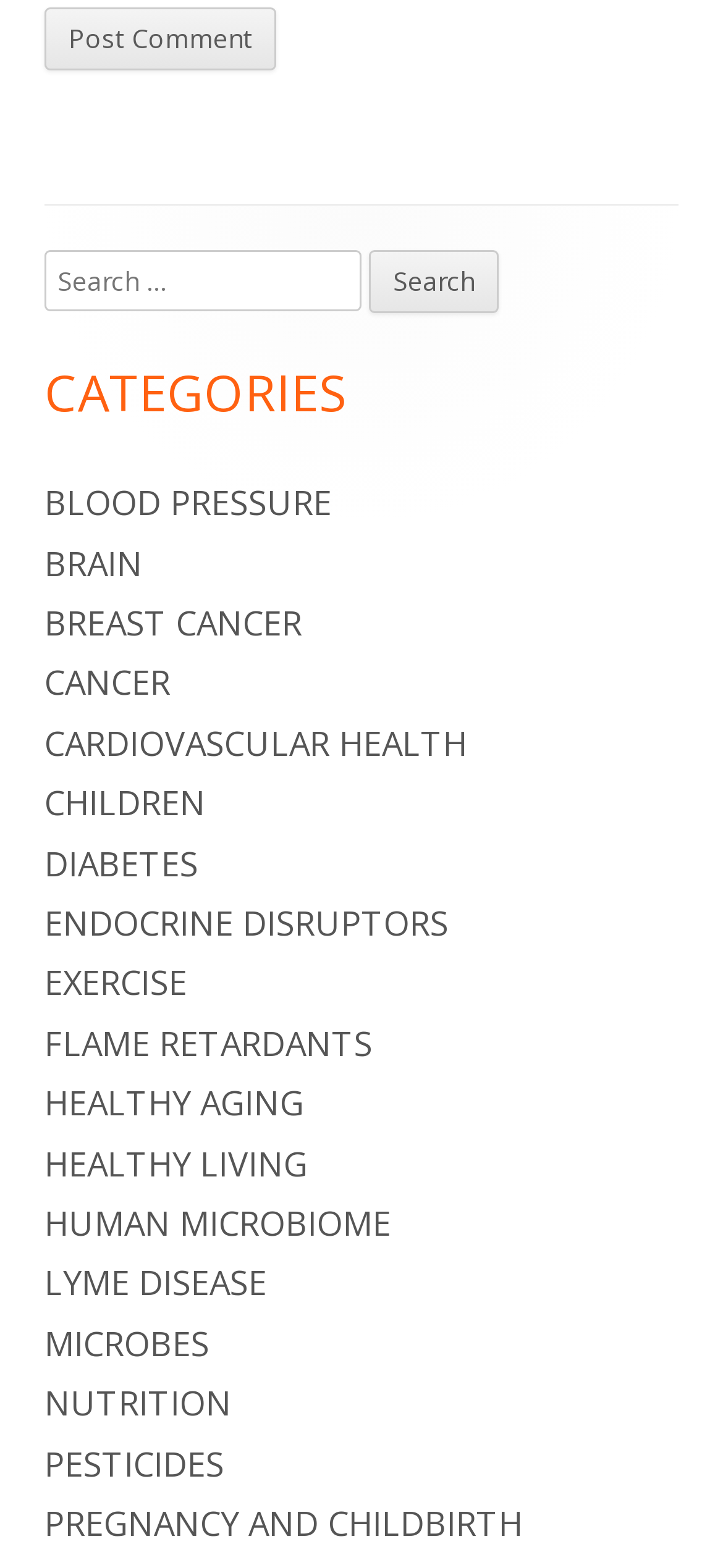Find the bounding box coordinates for the UI element that matches this description: "brain".

[0.062, 0.345, 0.197, 0.373]